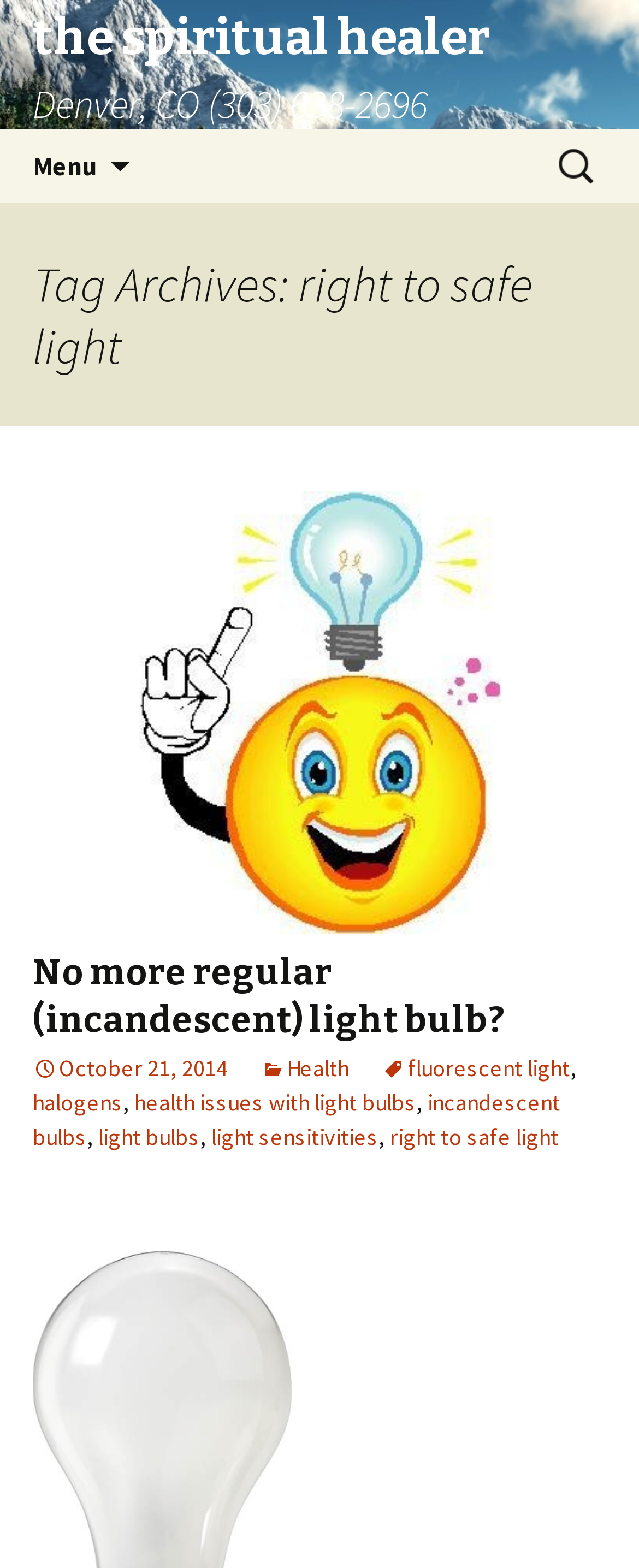How many links are there in the main content section of the webpage?
Give a detailed and exhaustive answer to the question.

I counted the number of links in the main content section of the webpage. There are 9 links in total, including links to other articles and tags.